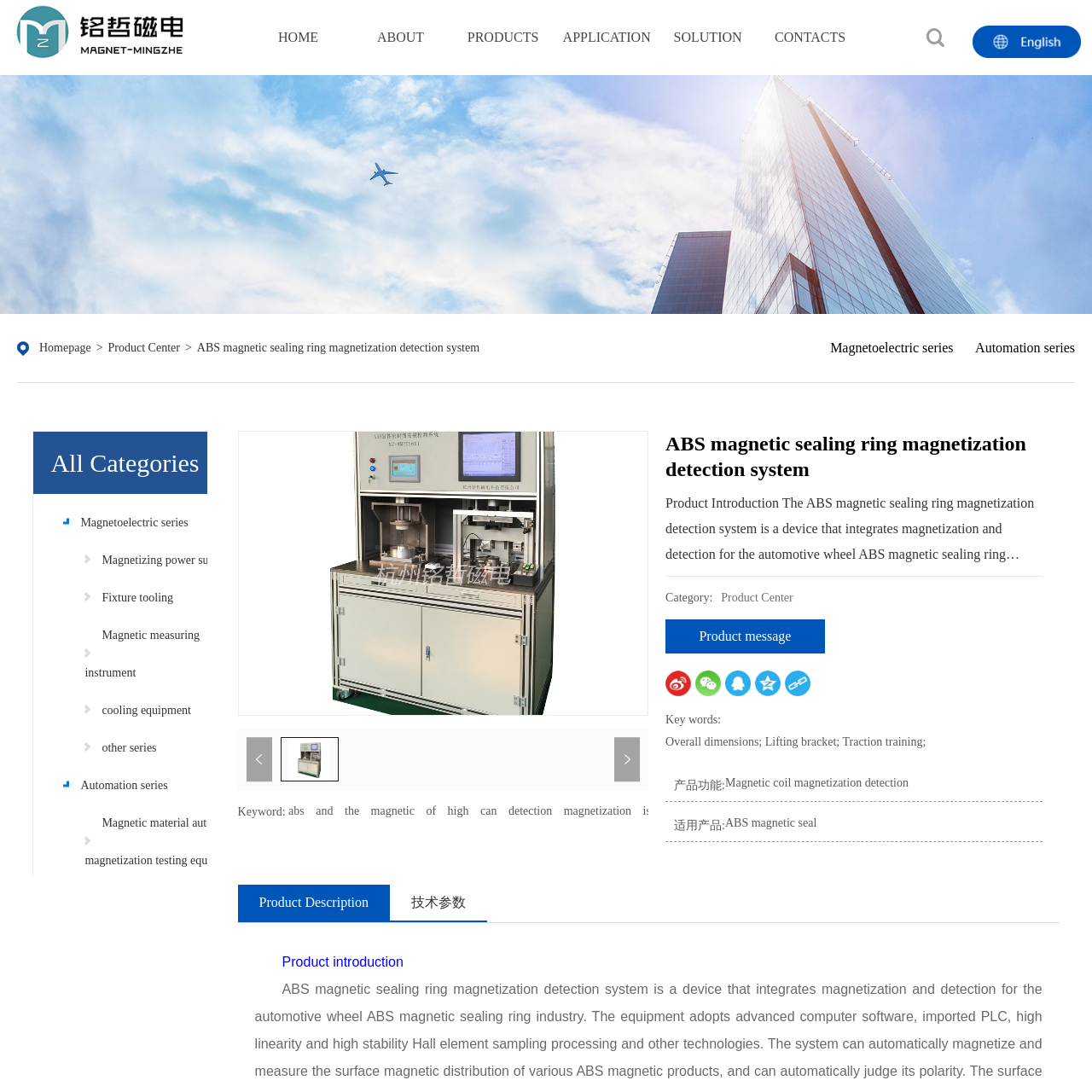What is the main product of this company?
Give a detailed response to the question by analyzing the screenshot.

Based on the webpage content, the main product of this company is the ABS magnetic sealing ring magnetization detection system, which is a device that integrates magnetization and detection for the automotive wheel ABS magnetic sealing ring industry.